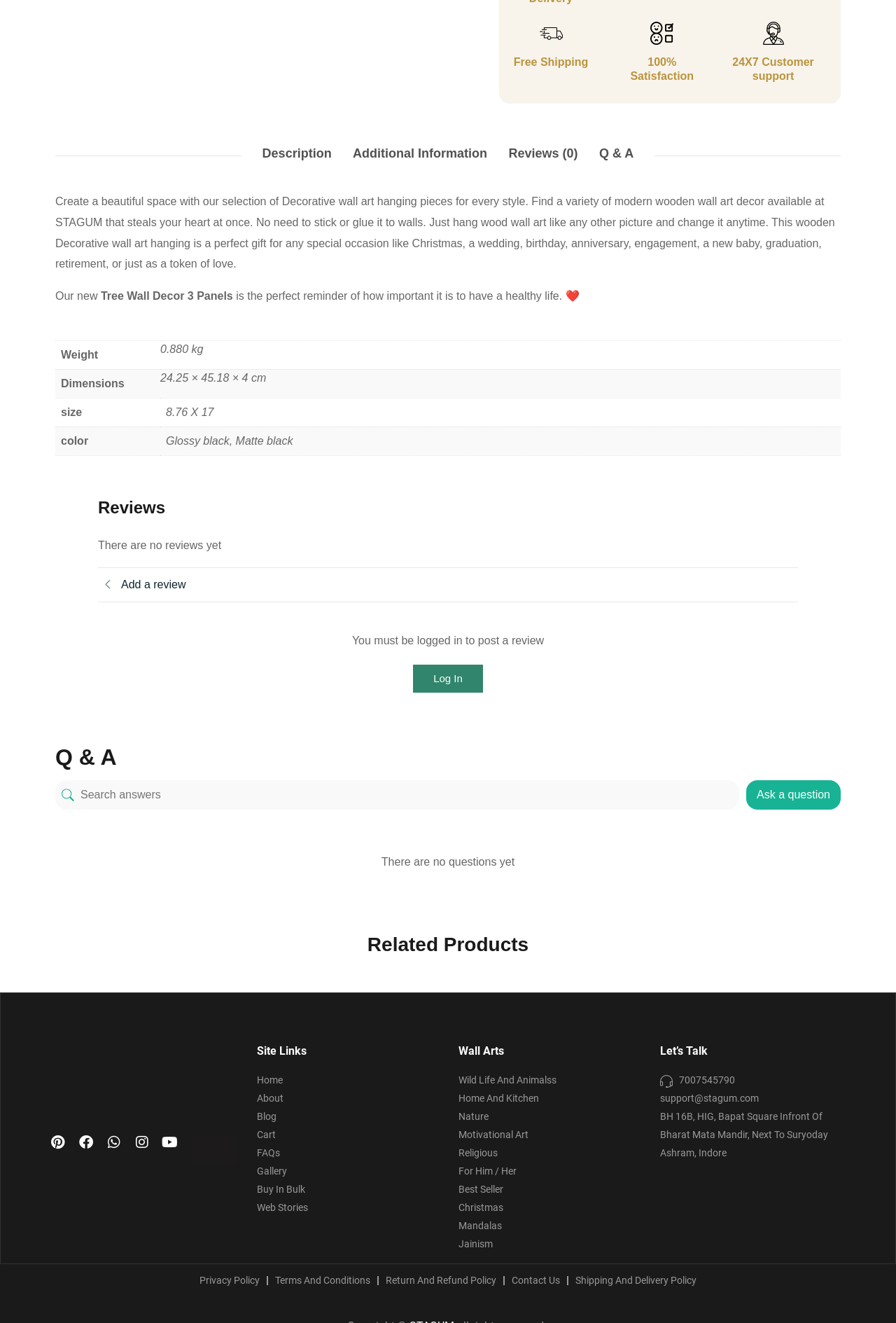How many reviews are there? Using the information from the screenshot, answer with a single word or phrase.

0